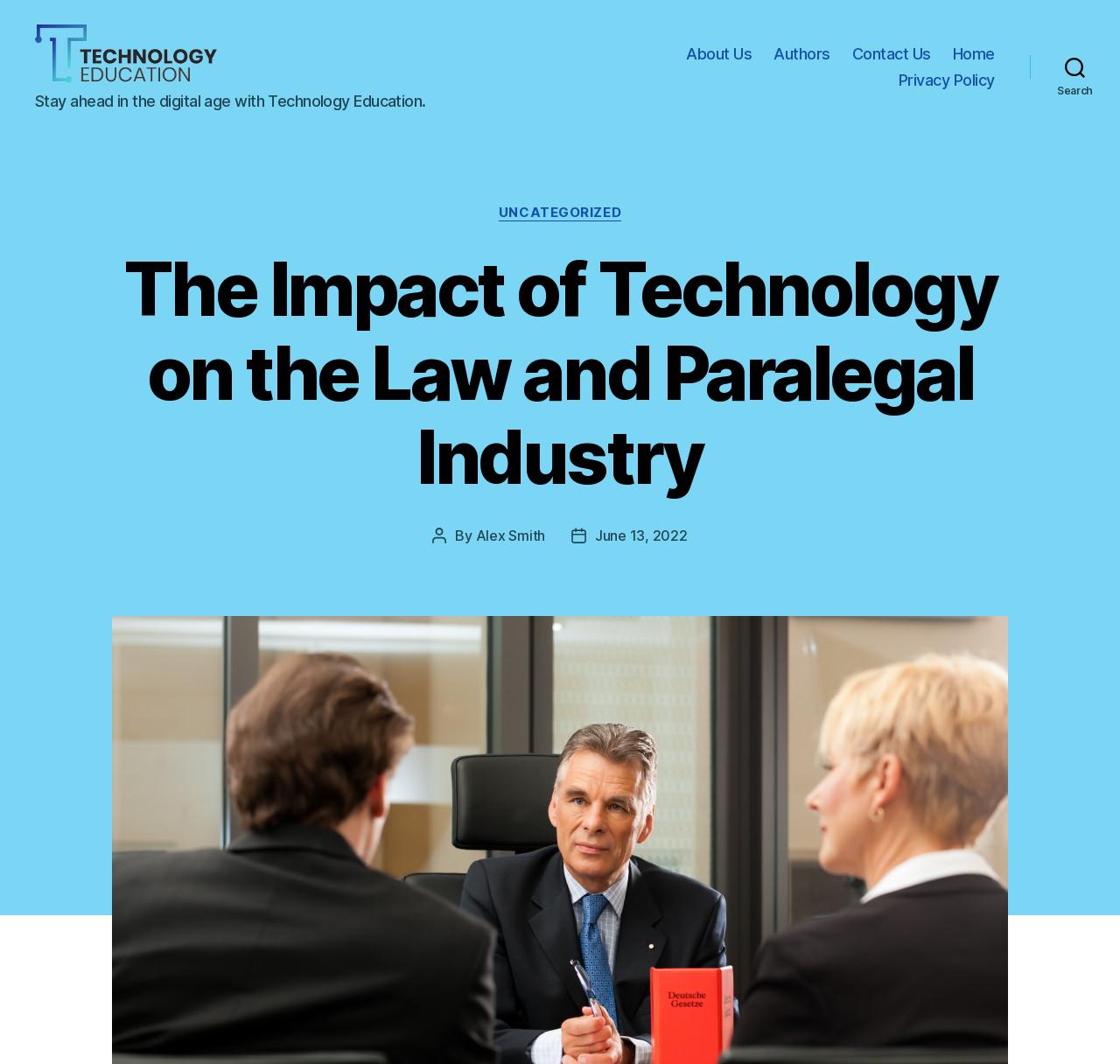Pinpoint the bounding box coordinates of the clickable area needed to execute the instruction: "Click on the 'About Us' link". The coordinates should be specified as four float numbers between 0 and 1, i.e., [left, top, right, bottom].

[0.613, 0.052, 0.671, 0.069]